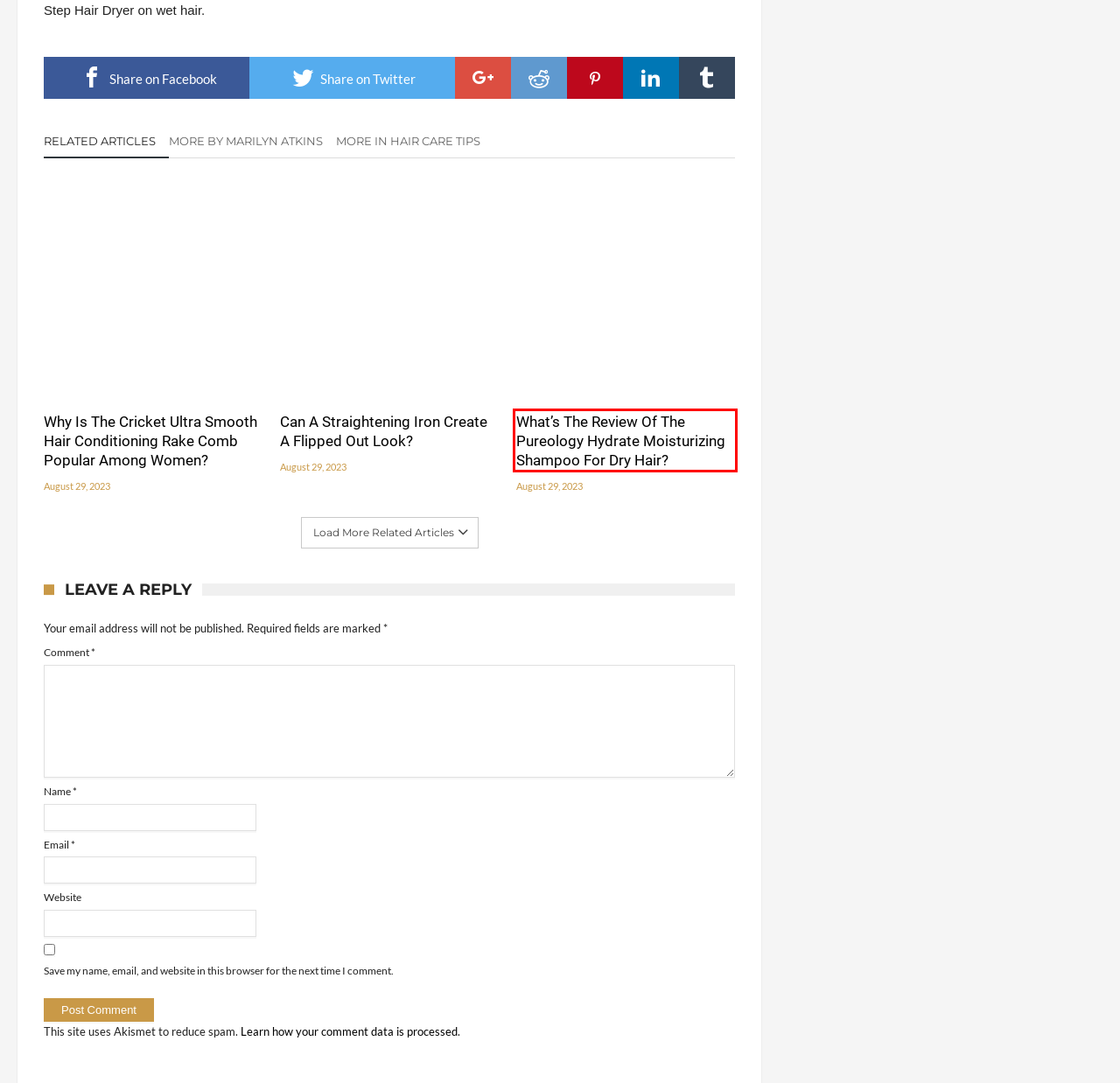Examine the screenshot of the webpage, which includes a red bounding box around an element. Choose the best matching webpage description for the page that will be displayed after clicking the element inside the red bounding box. Here are the candidates:
A. Privacy Policy – Akismet
B. What's The Review Of The Pureology Hydrate Moisturizing Shampoo For Dry Hair?
C. Why Is The Cricket Ultra Smooth Hair Conditioning Rake Comb Popular Among Women?
D. About Us
E. Curling Wands Archives | Ladies Hair Caring
F. Straightener Archives | Ladies Hair Caring
G. Best Hair Dryer For Curly Hair With Diffuser To Buy In 2020
H. VOLOOM Reviews 2020 (Volumizing Iron That Truly Add Volume!)

B